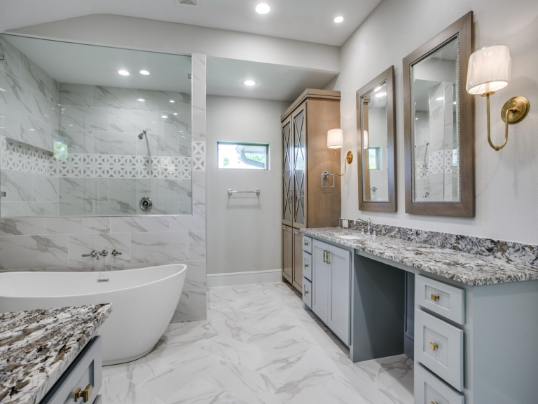Who is the award-winning builder mentioned in the caption?
Using the image, provide a concise answer in one word or a short phrase.

Desco Fine Homes